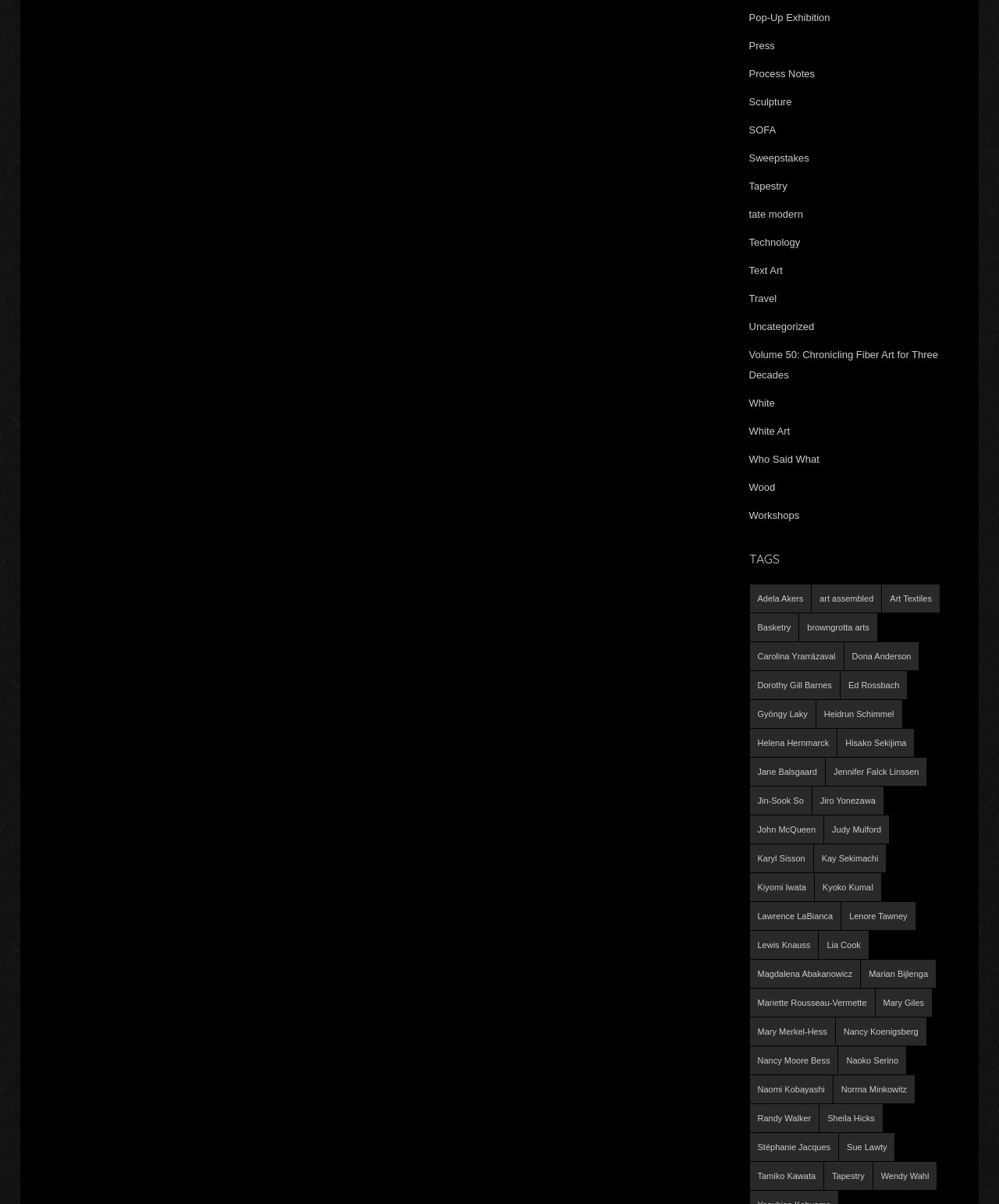Determine the bounding box coordinates of the region that needs to be clicked to achieve the task: "Click on 'Pop-Up Exhibition'".

[0.75, 0.009, 0.831, 0.019]